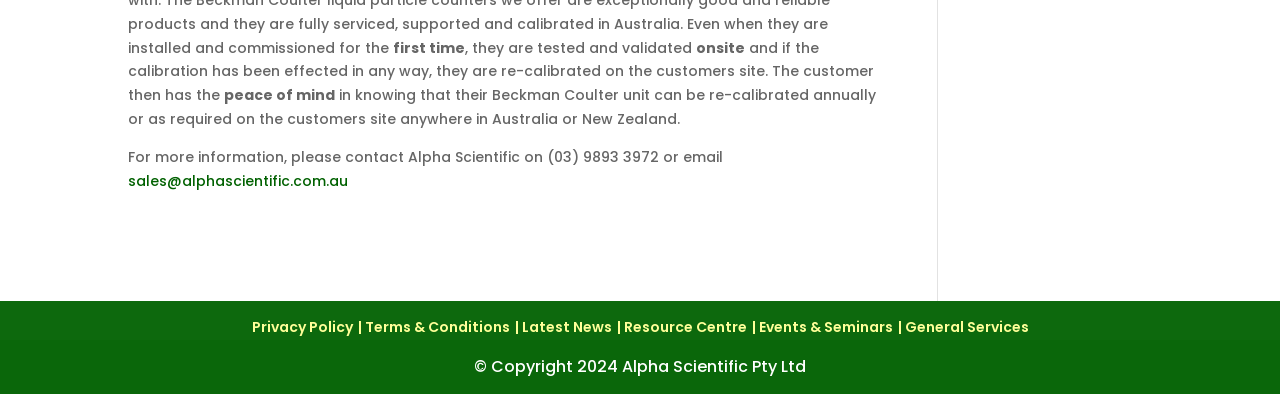What is the contact email for more information?
Answer the question with a thorough and detailed explanation.

The link 'sales@alphascientific.com.au' is provided in the text 'For more information, please contact Alpha Scientific on (03) 9893 3972 or email'.